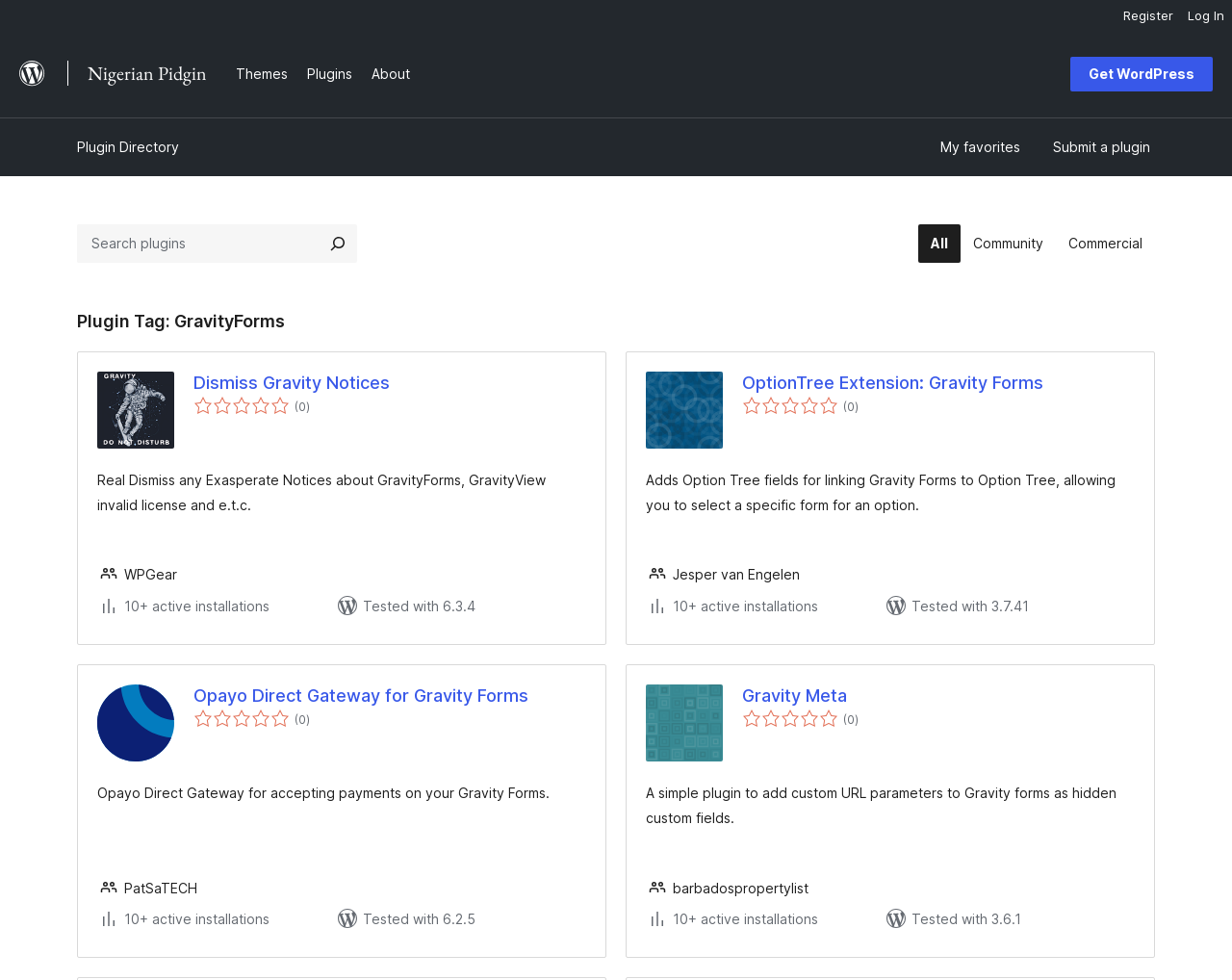Specify the bounding box coordinates of the element's region that should be clicked to achieve the following instruction: "Submit a plugin". The bounding box coordinates consist of four float numbers between 0 and 1, in the format [left, top, right, bottom].

[0.851, 0.134, 0.938, 0.167]